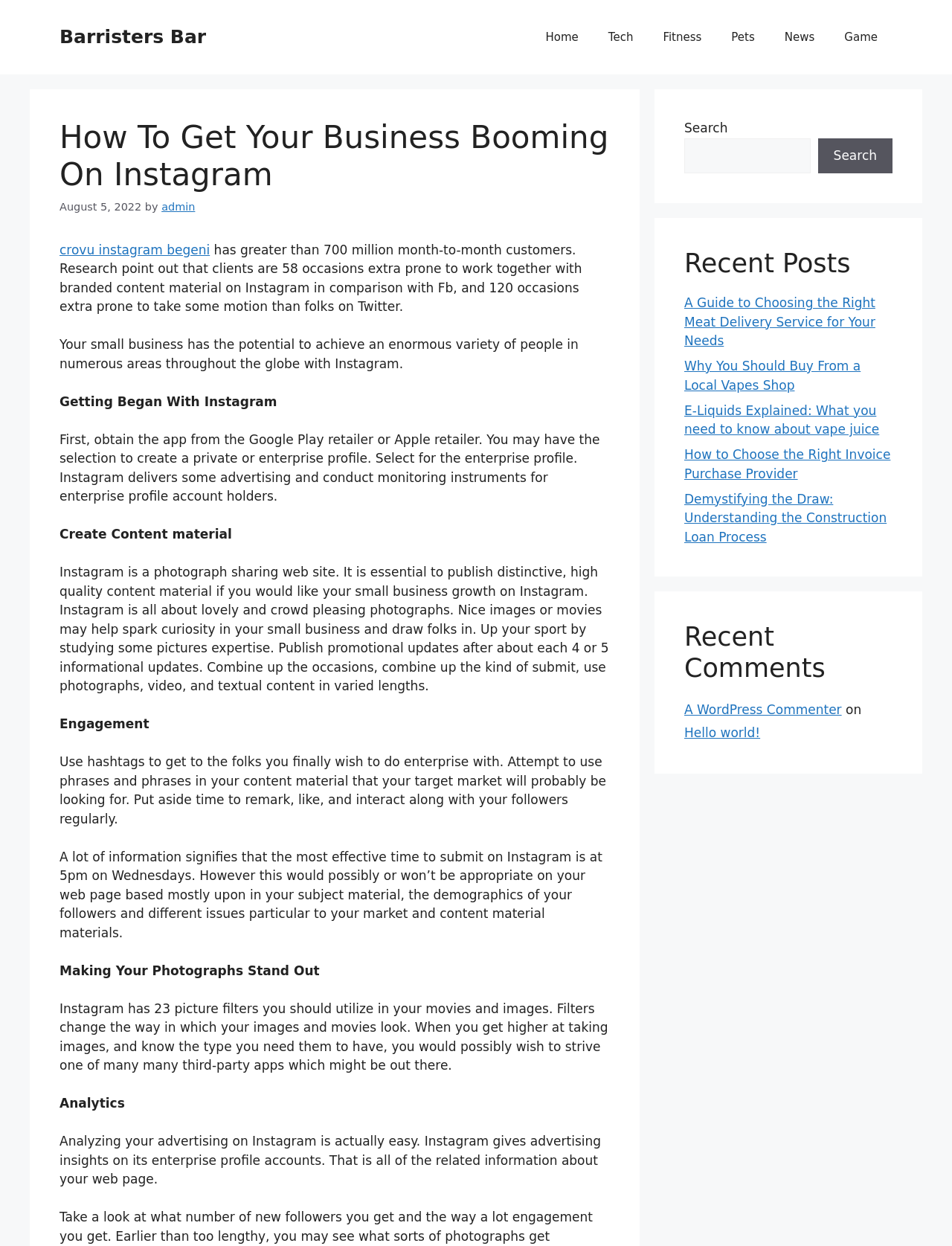Please study the image and answer the question comprehensively:
How many picture filters are available on Instagram?

I read the article text, which mentions that 'Instagram has 23 picture filters you can use in your videos and images'.